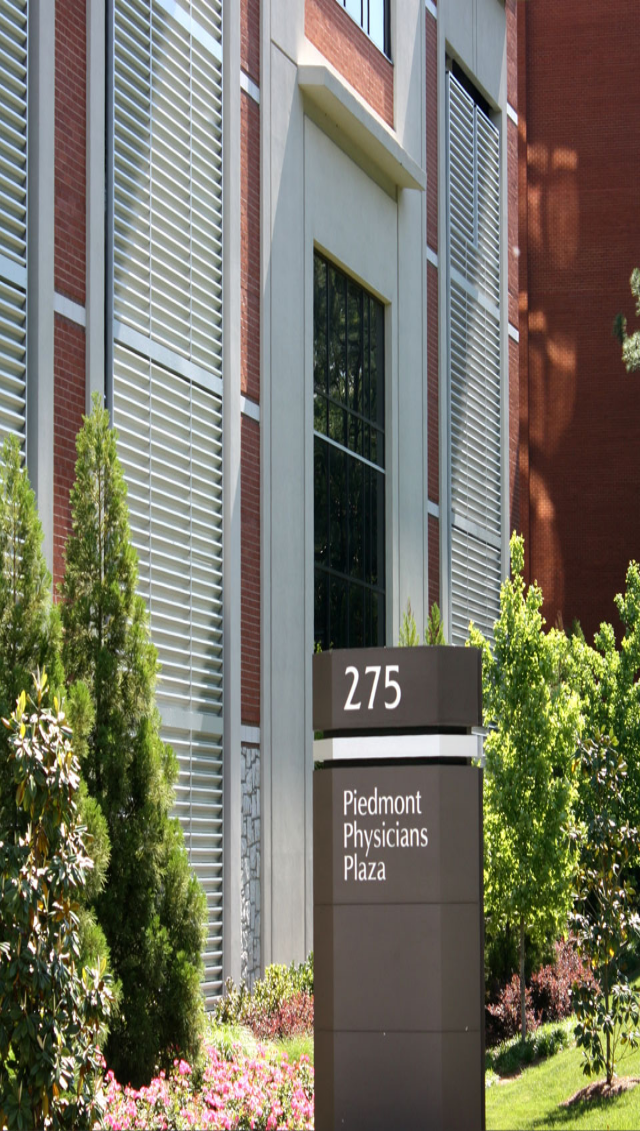Provide a rich and detailed narrative of the image.

The image captures a modern building facade featuring a prominently displayed sign at the base indicating "275 Piedmont Physicians Plaza." The building's architecture showcases a combination of brick and concrete elements adorned with large windows that reflect the surrounding greenery. Lush landscaping, including shrubs and flowering plants, enhances the entrance area, creating an inviting atmosphere. This location appears to be a professional or medical office, suggesting a focus on healthcare services in an attractive setting.